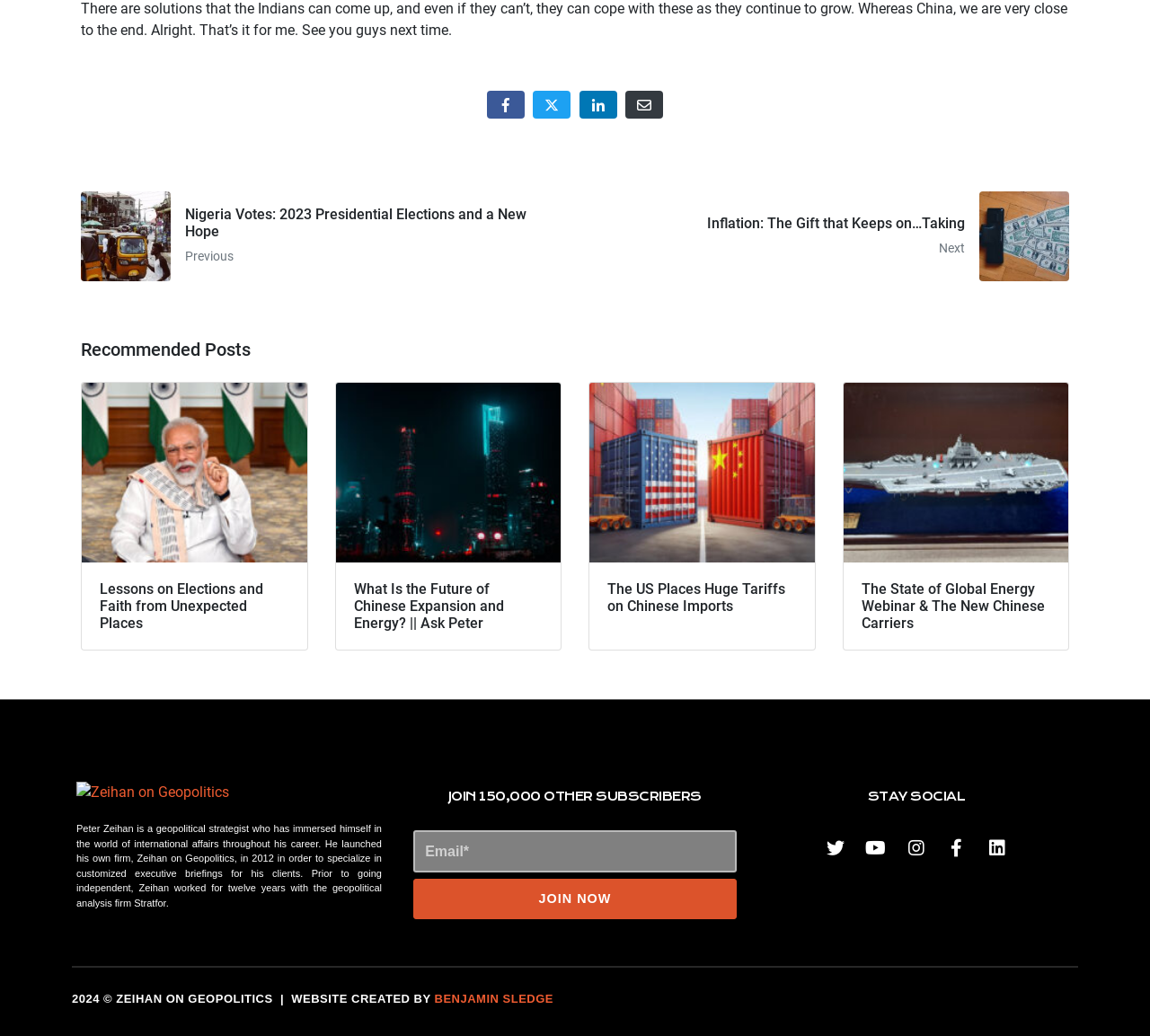Please identify the bounding box coordinates of the area that needs to be clicked to follow this instruction: "Share on Facebook".

[0.423, 0.088, 0.456, 0.115]